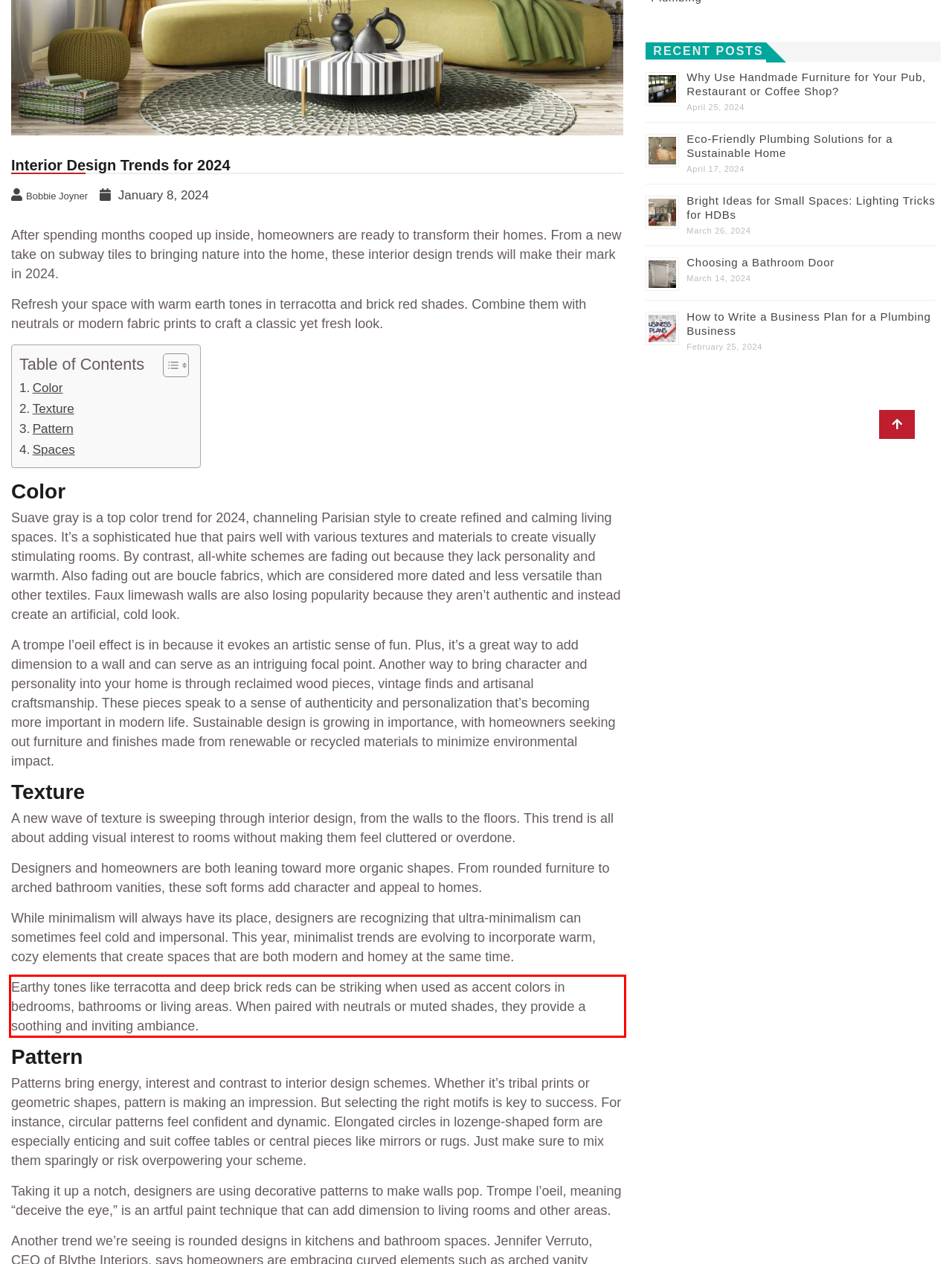Please analyze the screenshot of a webpage and extract the text content within the red bounding box using OCR.

Earthy tones like terracotta and deep brick reds can be striking when used as accent colors in bedrooms, bathrooms or living areas. When paired with neutrals or muted shades, they provide a soothing and inviting ambiance.